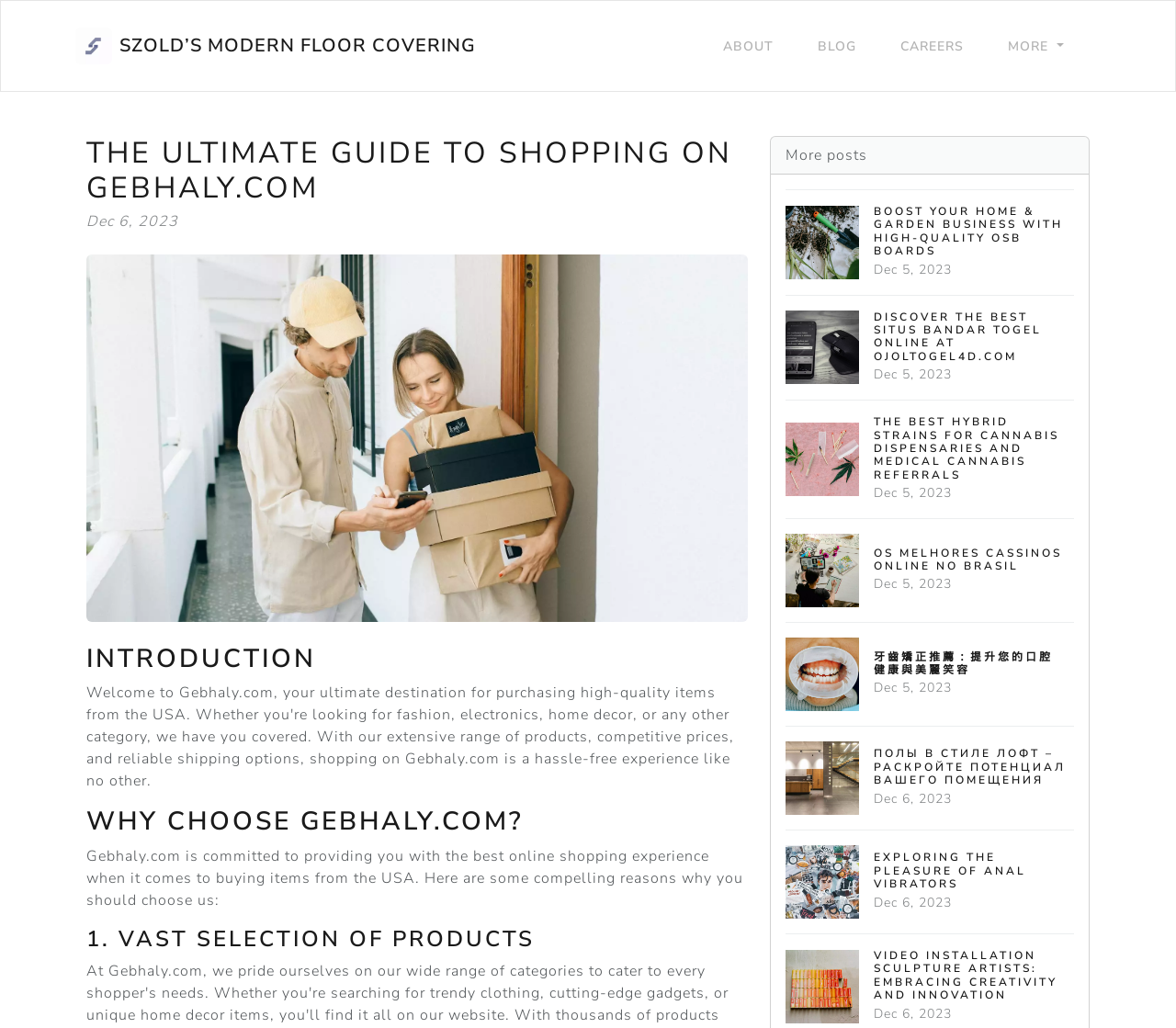Utilize the details in the image to thoroughly answer the following question: What are the categories available on the website?

The categories can be inferred from the various headings and links on the webpage, such as 'BOOST YOUR HOME & GARDEN BUSINESS WITH HIGH-QUALITY OSB BOARDS', 'THE BEST HYBRID STRAINS FOR CANNABIS DISPENSARIES AND MEDICAL CANNABIS REFERRALS', etc.